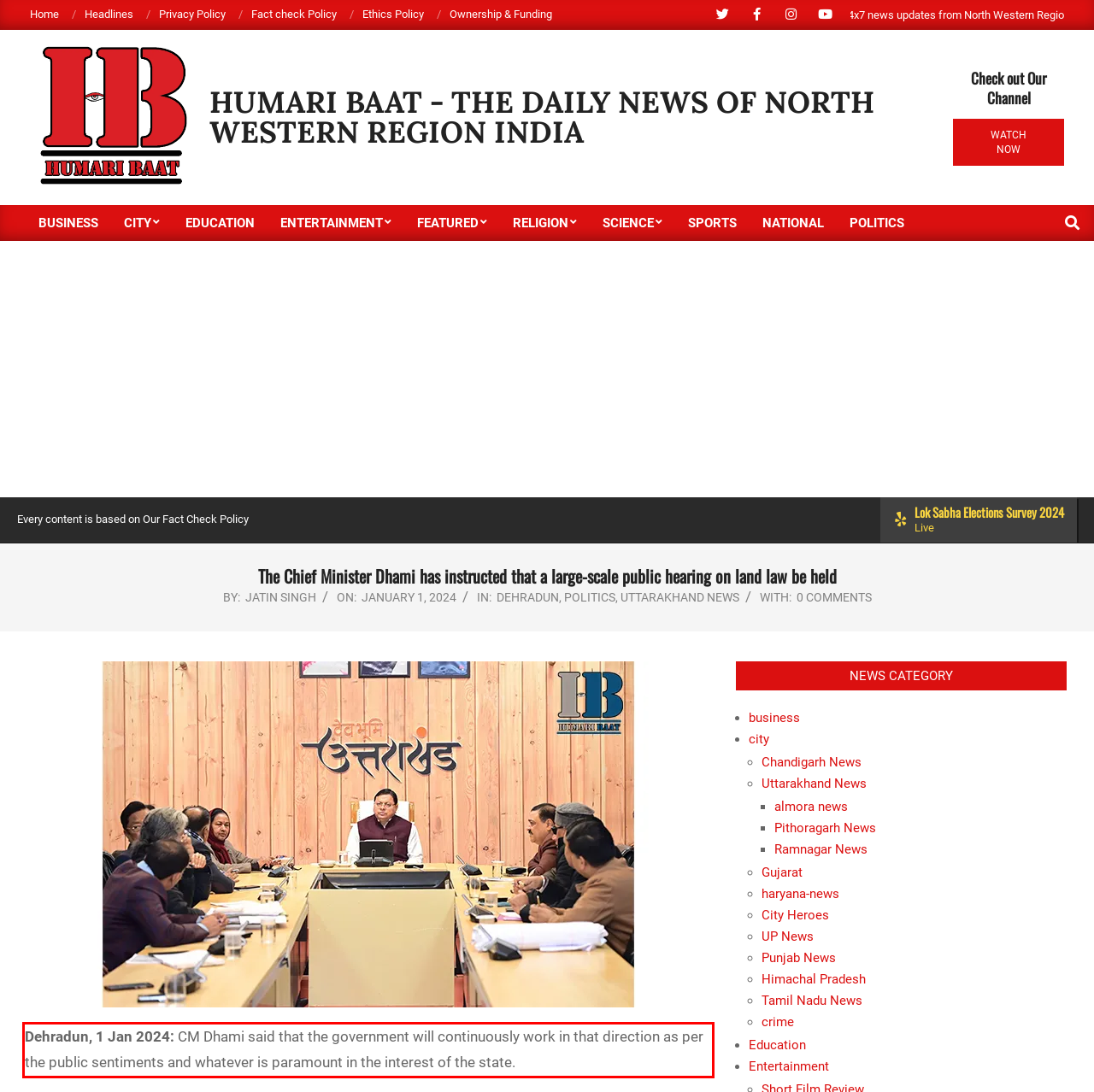Please extract the text content from the UI element enclosed by the red rectangle in the screenshot.

Dehradun, 1 Jan 2024: CM Dhami said that the government will continuously work in that direction as per the public sentiments and whatever is paramount in the interest of the state.